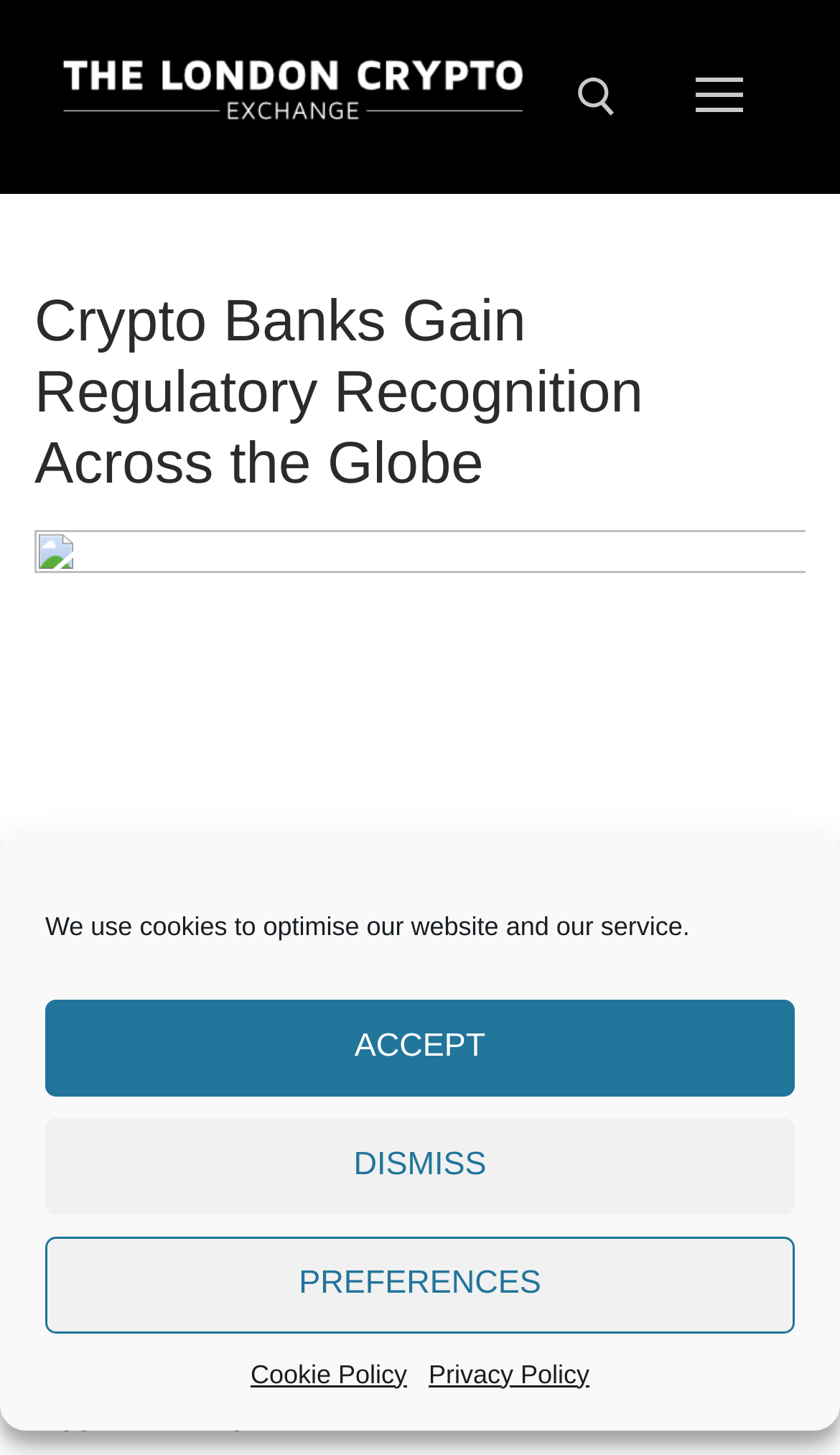Identify the bounding box coordinates of the area you need to click to perform the following instruction: "go to homepage".

[0.059, 0.023, 0.65, 0.11]